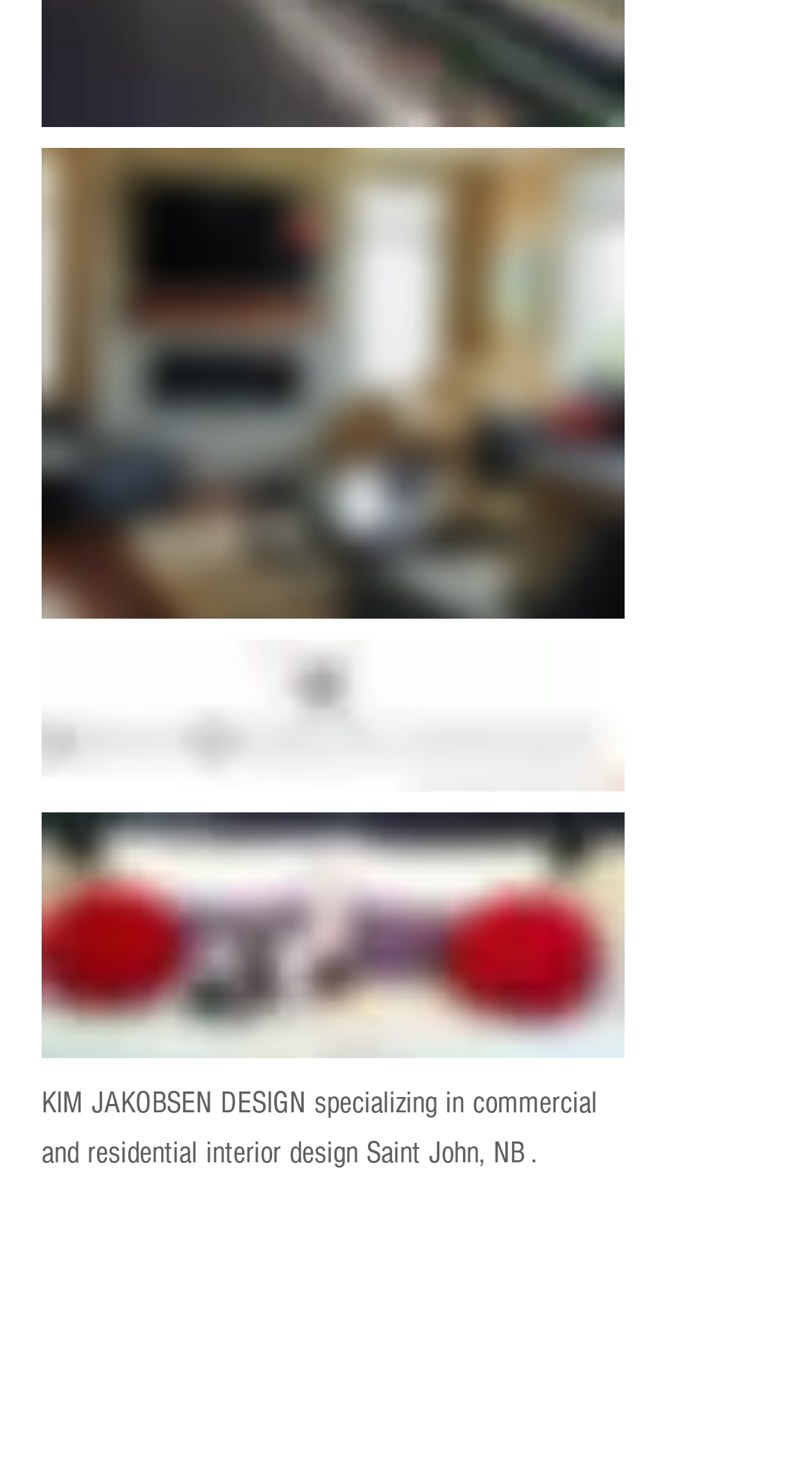What type of design does the company specialize in?
Answer the question with a thorough and detailed explanation.

The company specializes in interior design, as mentioned in the StaticText element with the text 'KIM JAKOBSEN DESIGN specializing in commercial and residential interior design Saint John, NB.'